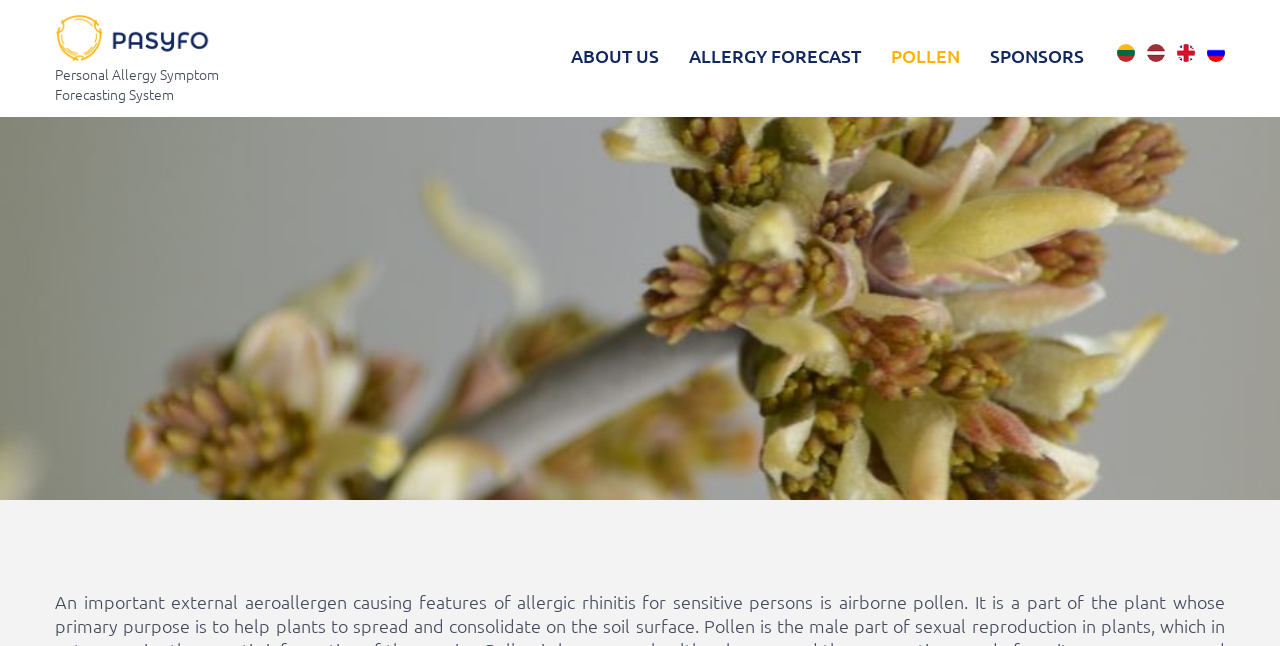Please analyze the image and give a detailed answer to the question:
How many language options are there?

I found four links with images representing different languages, which are 'lt', 'lv', 'en', and 'ru', and inferred that there are 4 language options.